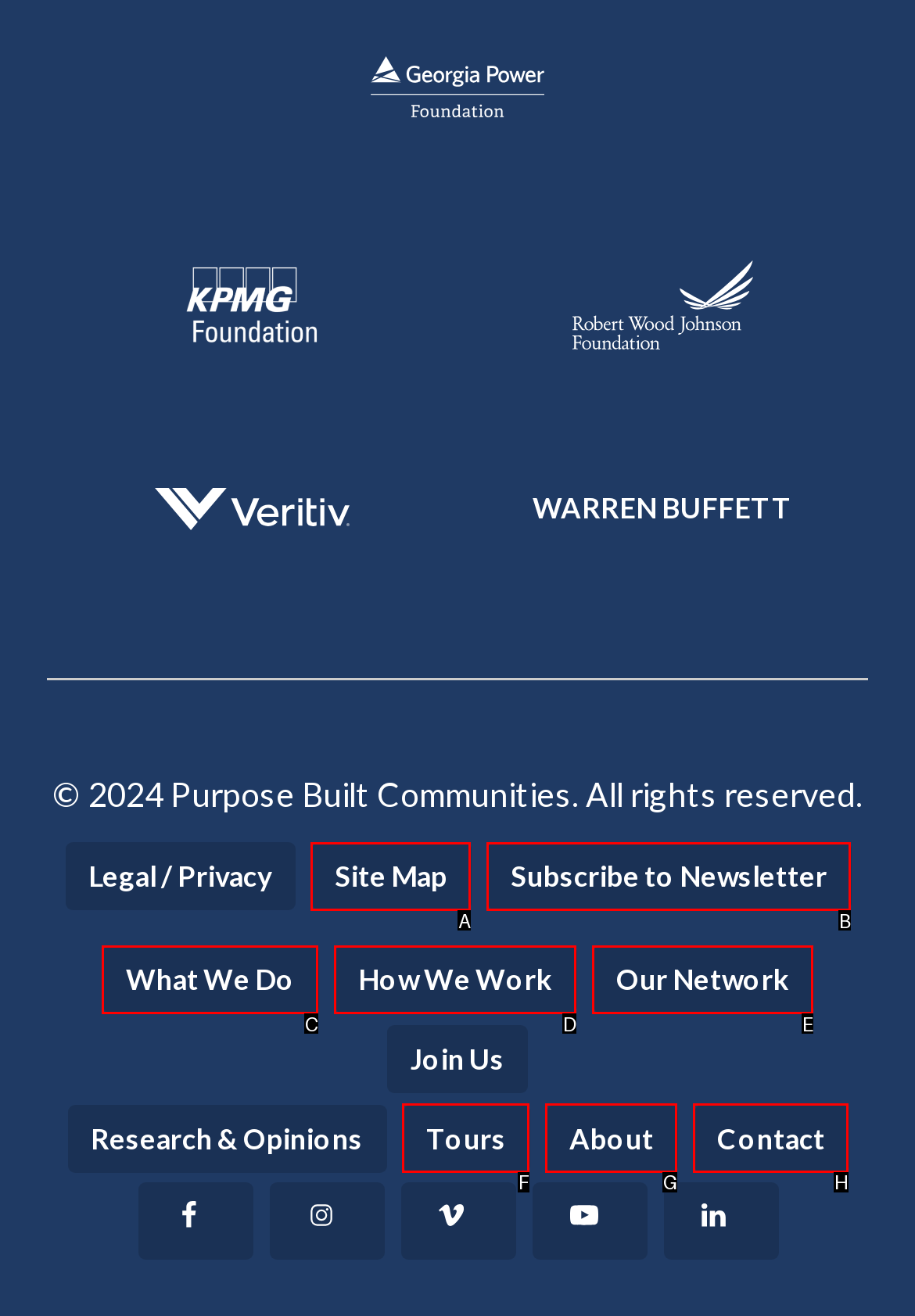Tell me which option best matches the description: How We Work
Answer with the option's letter from the given choices directly.

D